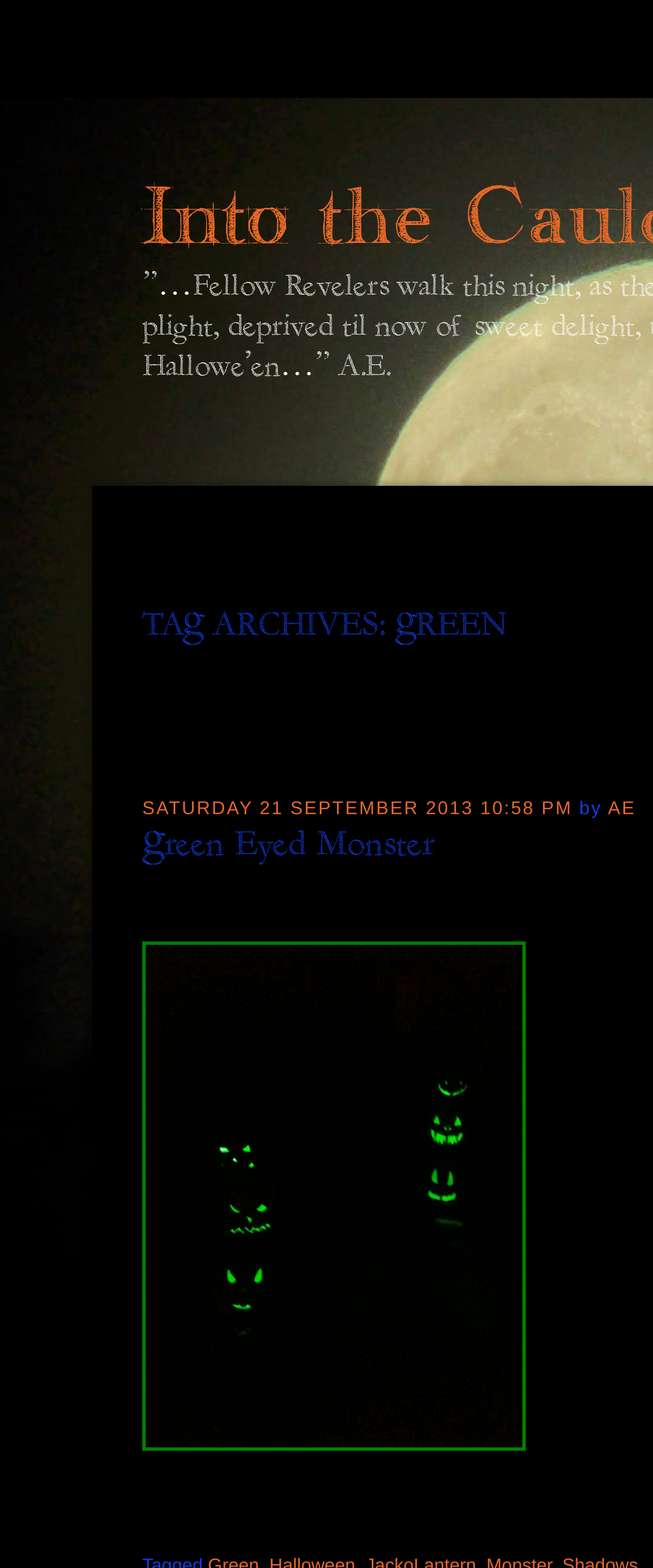What is the date of the latest post?
From the image, respond with a single word or phrase.

21 SEPTEMBER 2013